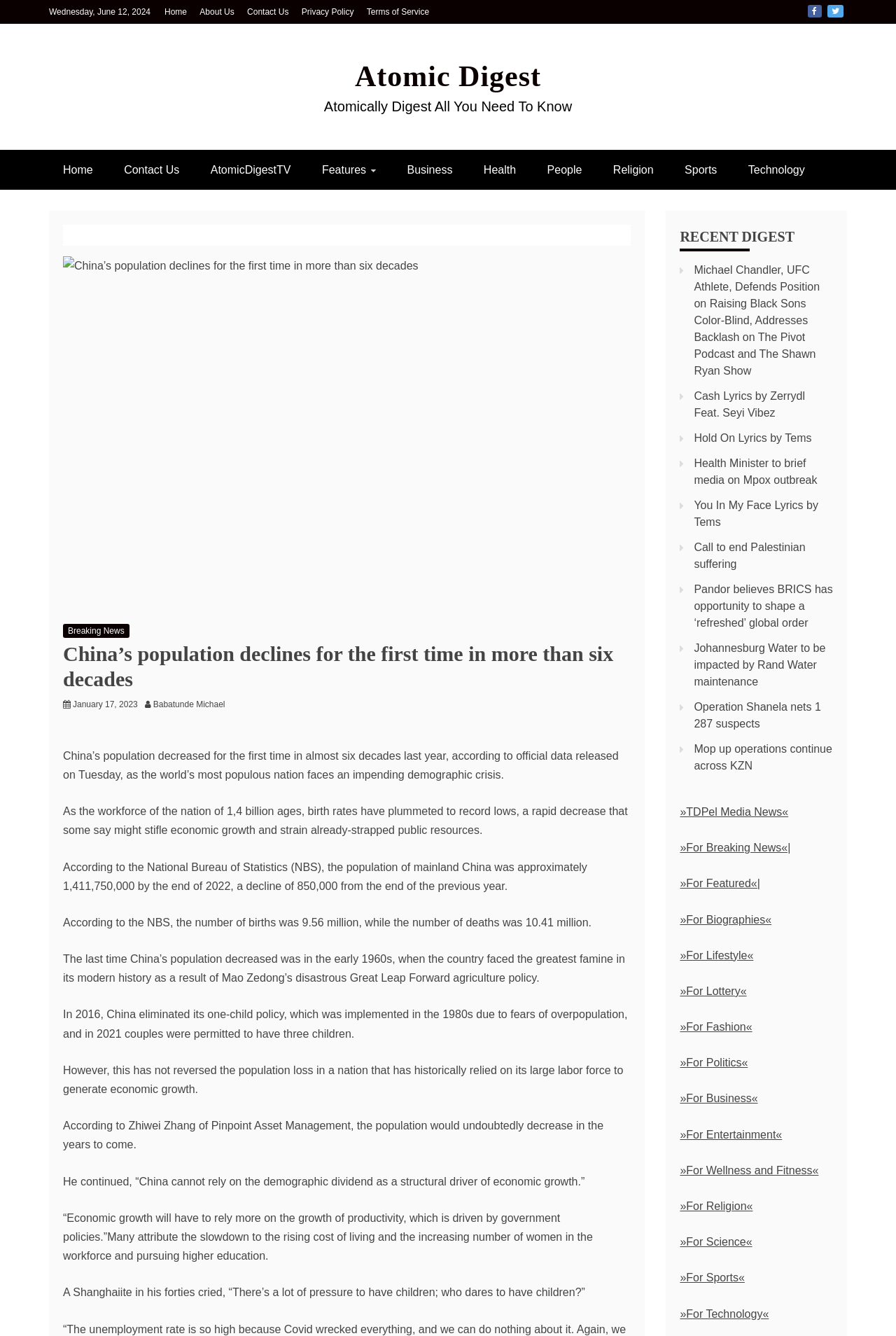Extract the heading text from the webpage.

China’s population declines for the first time in more than six decades